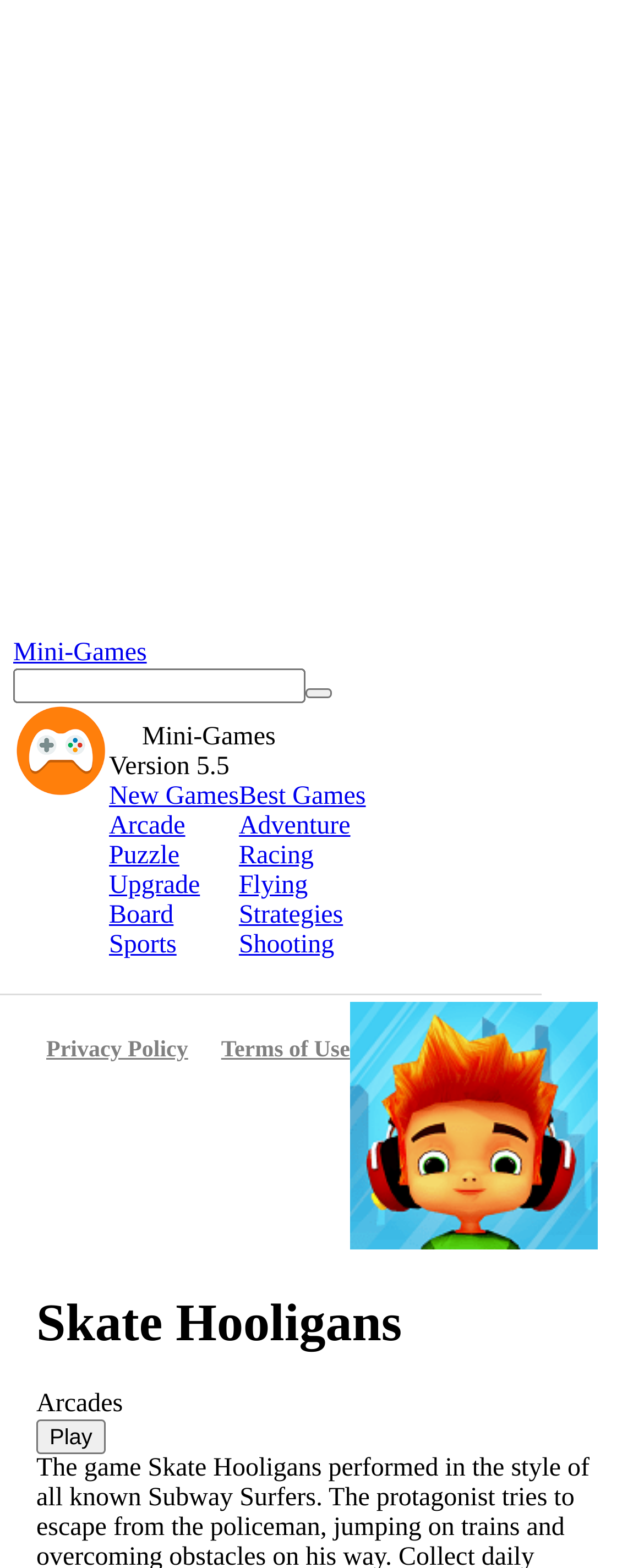What is the purpose of the search box?
Look at the screenshot and give a one-word or phrase answer.

To search for games